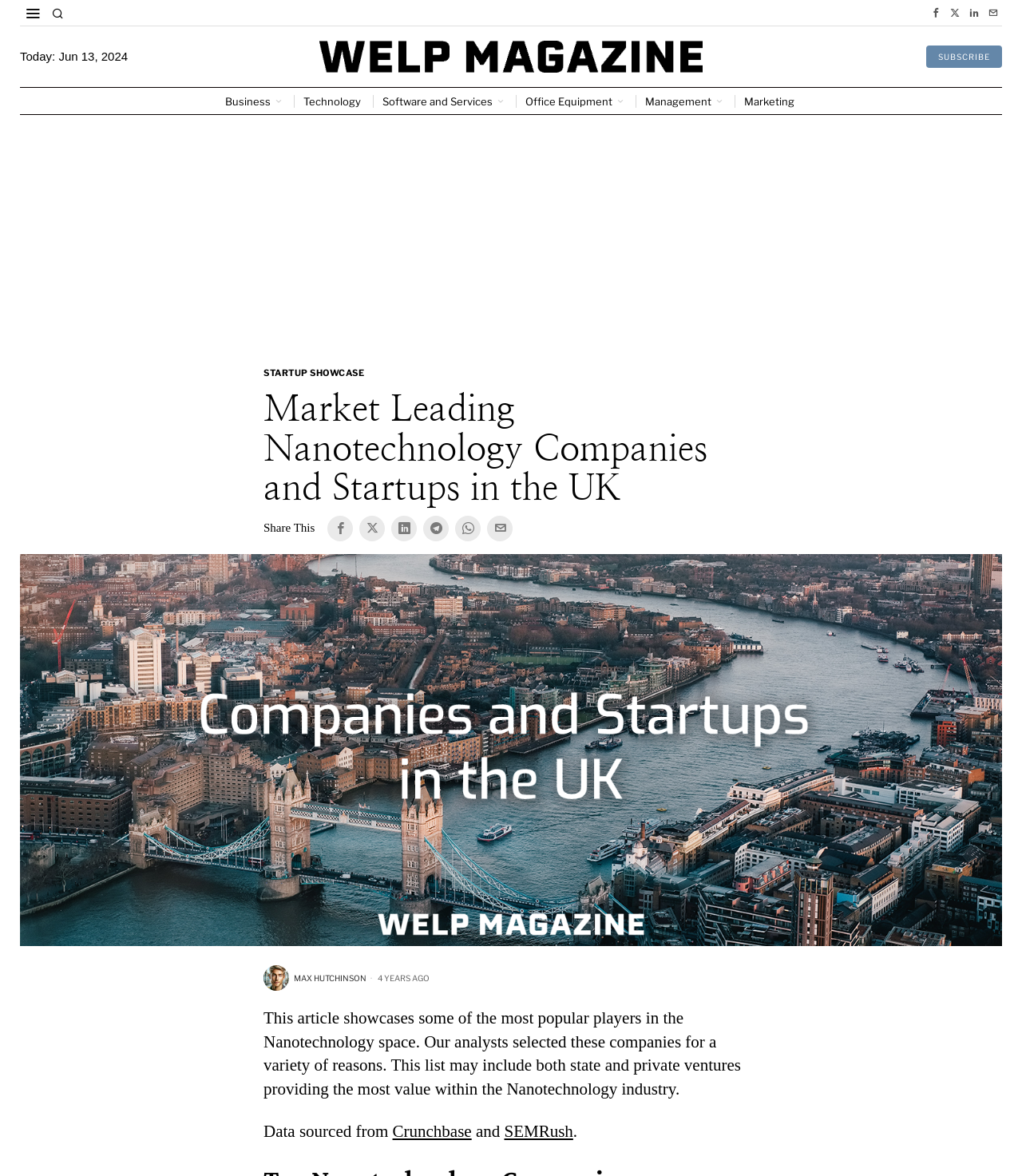Provide the bounding box coordinates for the area that should be clicked to complete the instruction: "Check the startup showcase".

[0.258, 0.312, 0.356, 0.324]